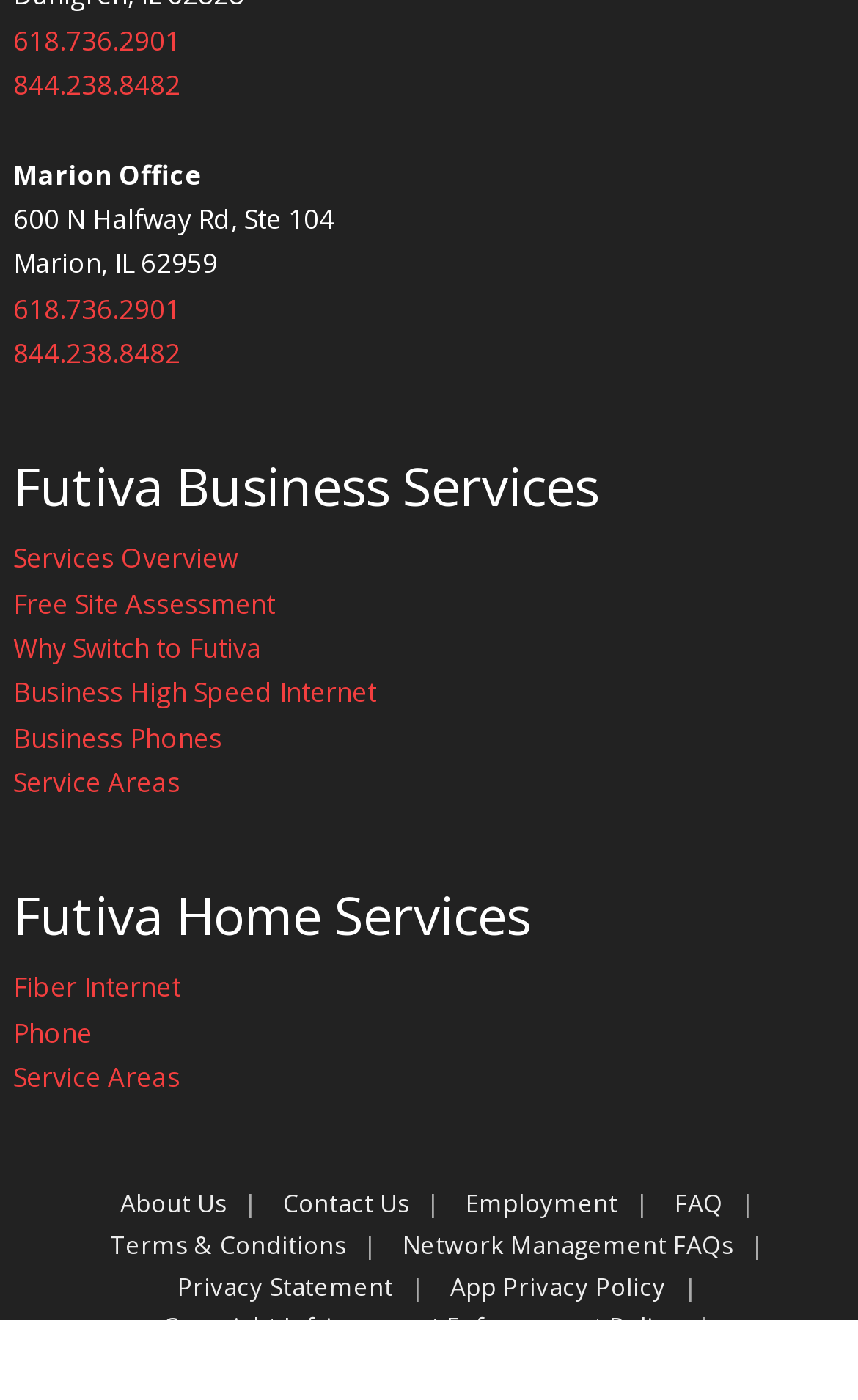What is the phone number for the Marion Office?
Carefully examine the image and provide a detailed answer to the question.

I found the phone number by looking at the link elements with the text '618.736.2901' which are located above and below the office address.